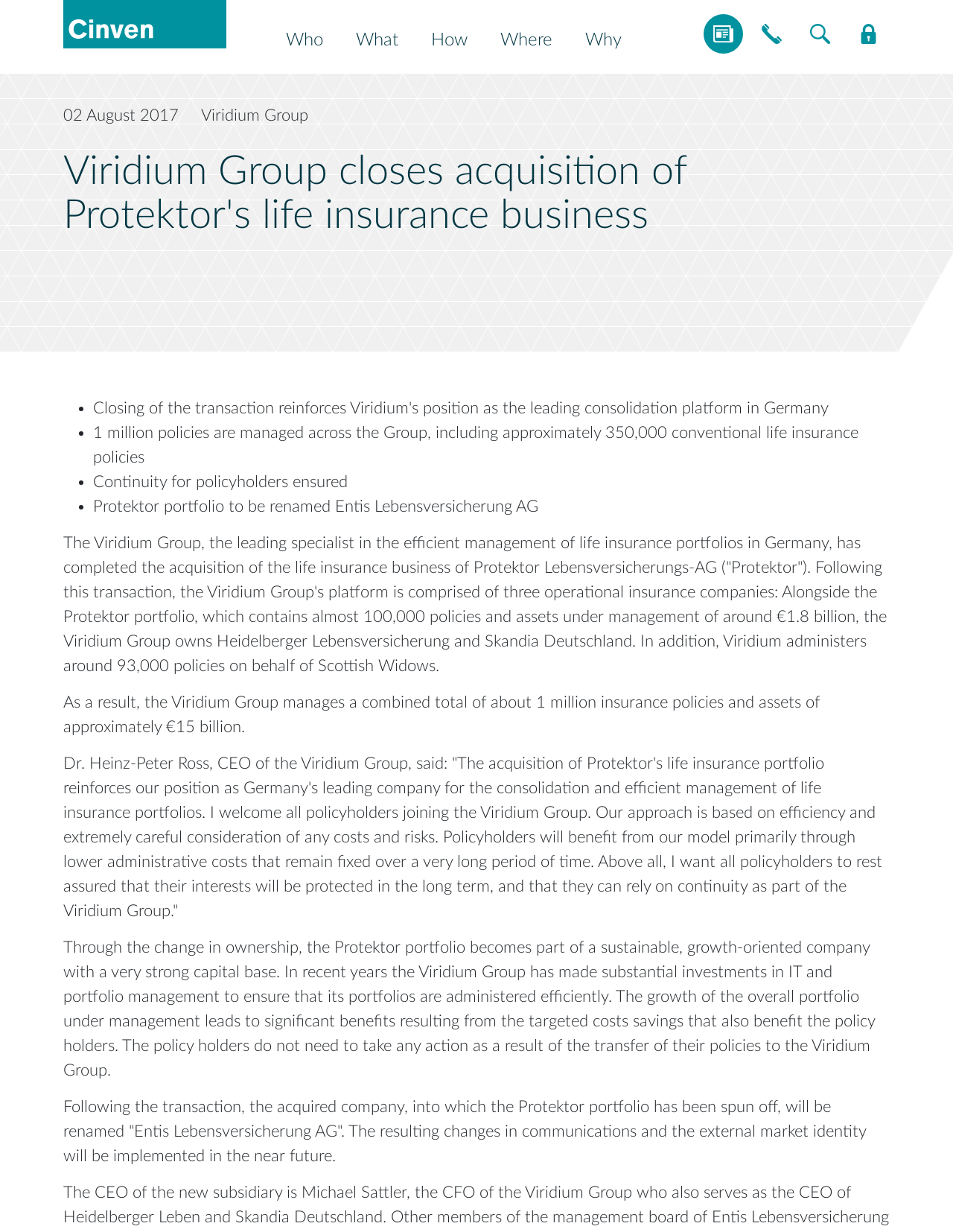Specify the bounding box coordinates (top-left x, top-left y, bottom-right x, bottom-right y) of the UI element in the screenshot that matches this description: Contact Us

None